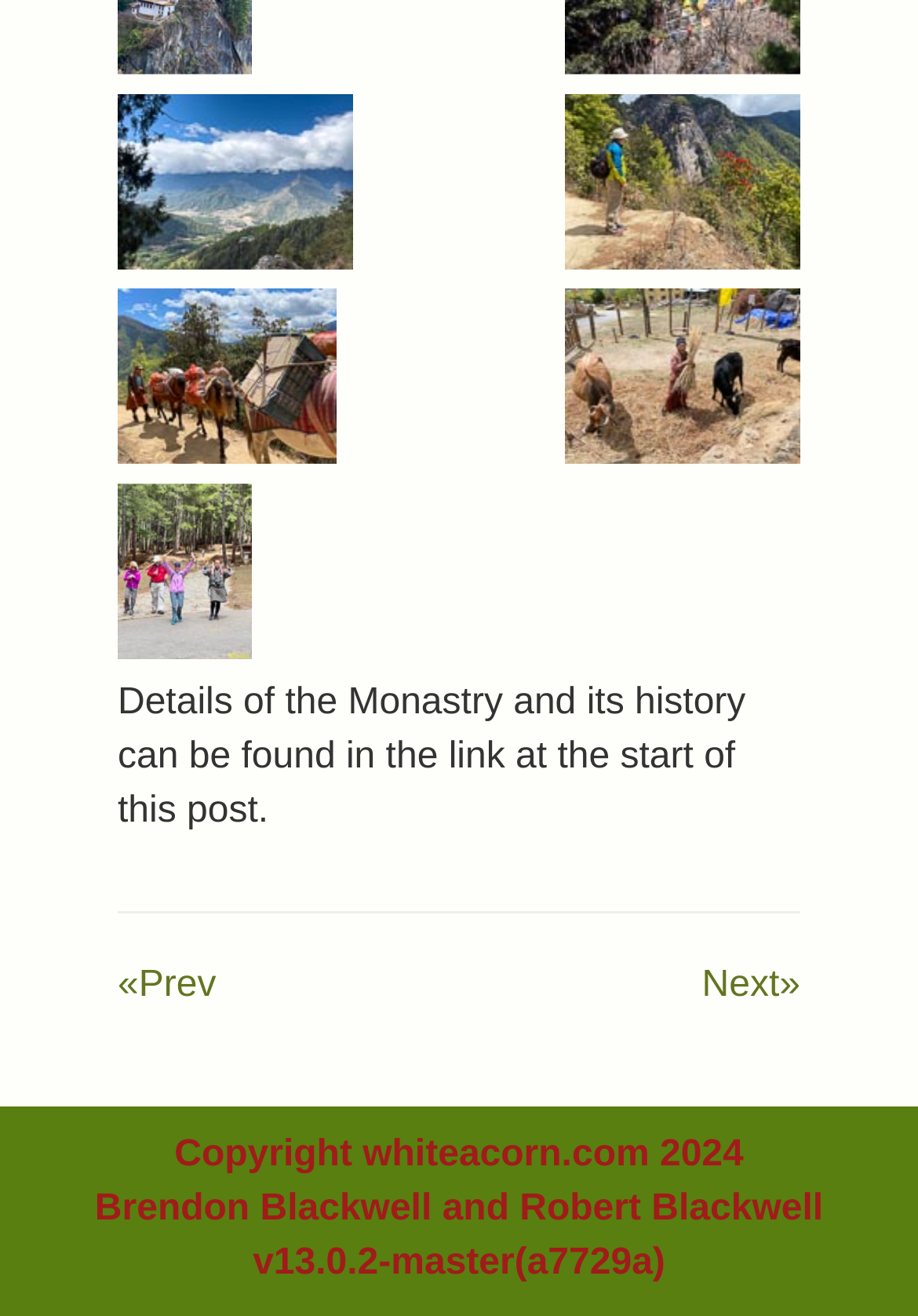Provide your answer in a single word or phrase: 
What is the purpose of the links '«Prev' and 'Next»'?

Navigation